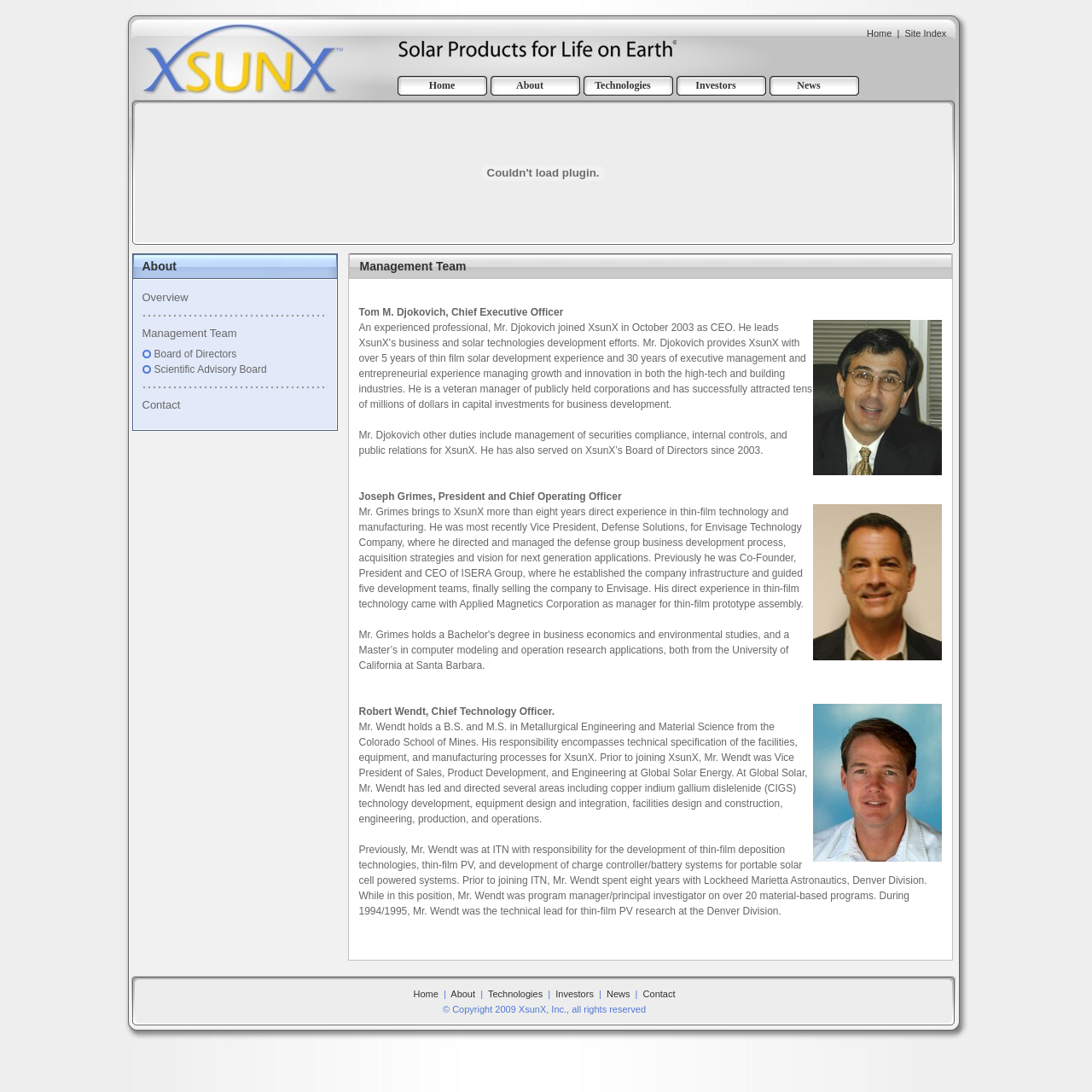Using the provided element description: "Scientific Advisory Board", identify the bounding box coordinates. The coordinates should be four floats between 0 and 1 in the order [left, top, right, bottom].

[0.141, 0.333, 0.244, 0.344]